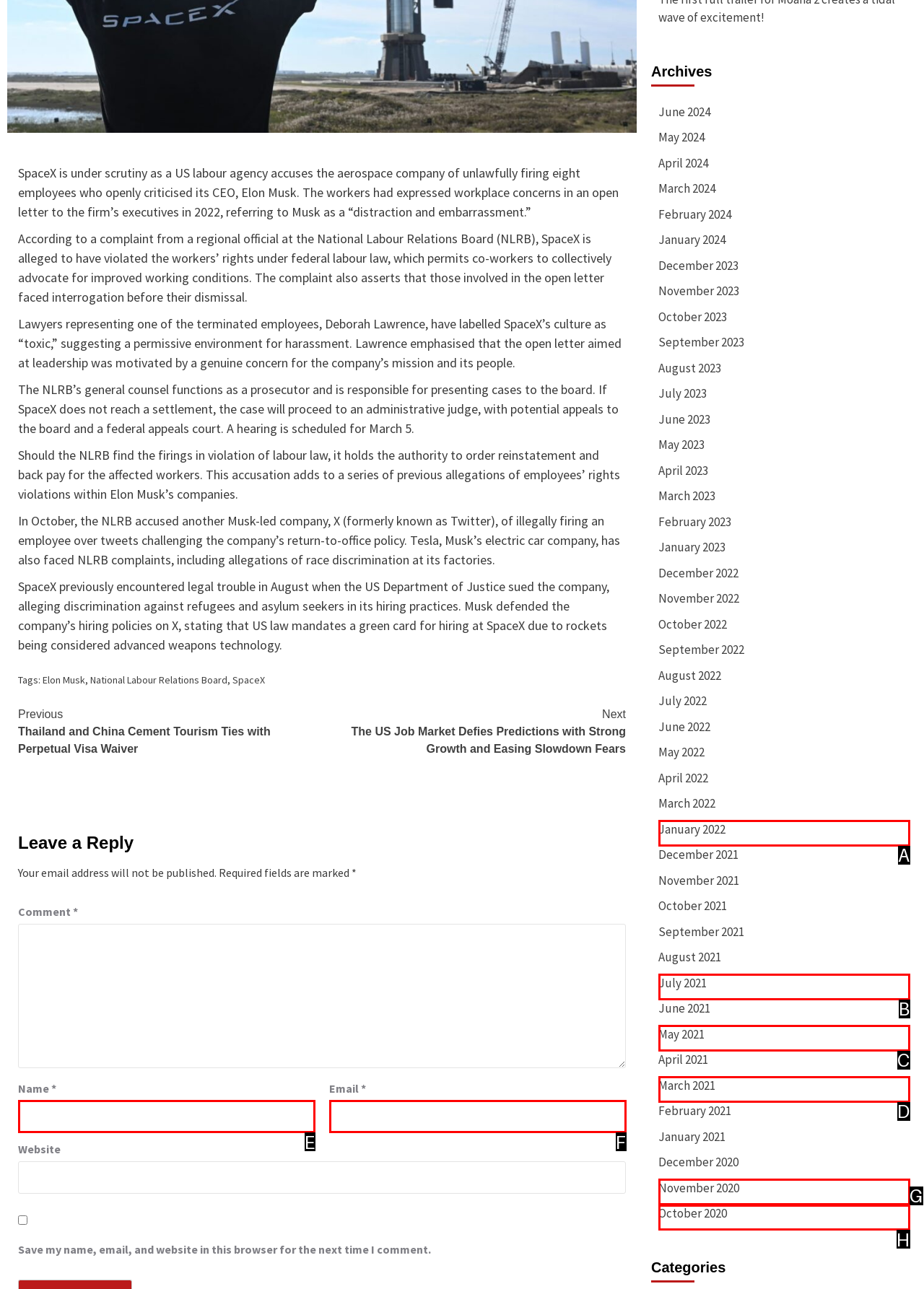Select the option that aligns with the description: parent_node: Email * aria-describedby="email-notes" name="email"
Respond with the letter of the correct choice from the given options.

F